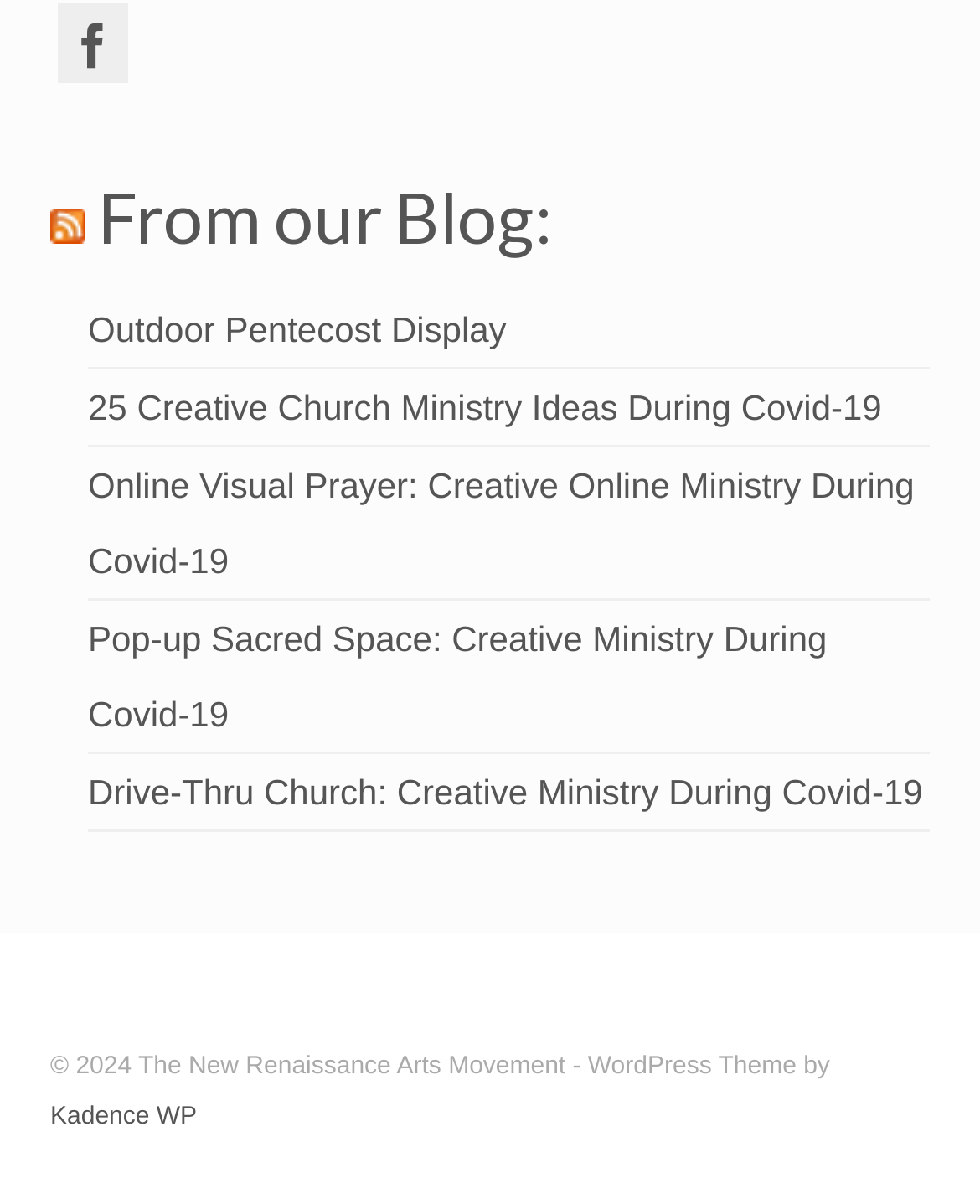Provide the bounding box coordinates of the section that needs to be clicked to accomplish the following instruction: "Visit Facebook."

[0.059, 0.003, 0.131, 0.068]